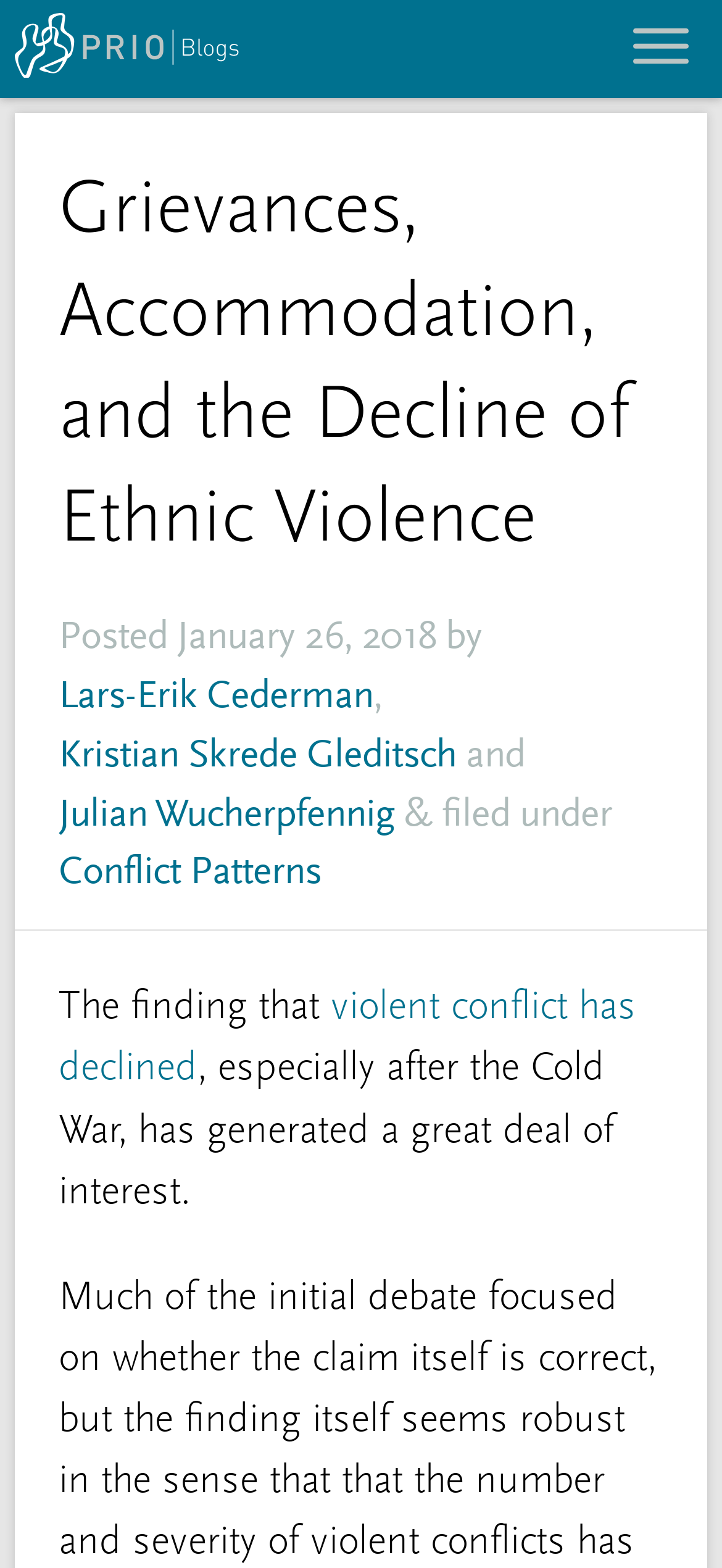Write an exhaustive caption that covers the webpage's main aspects.

The webpage is a blog post titled "Grievances, Accommodation, and the Decline of Ethnic Violence" on the PRIO Blogs platform. At the top left of the page, there is a link and an image, which appears to be a logo or a banner. On the top right, there is another image, possibly a profile picture or an icon.

The main content of the page is divided into two sections. The first section is a header area that spans almost the entire width of the page. It contains the title of the blog post, "Grievances, Accommodation, and the Decline of Ethnic Violence", in a large font size. Below the title, there are details about the post, including the text "Posted" followed by the date "January 26, 2018", and the authors' names, Lars-Erik Cederman, Kristian Skrede Gleditsch, and Julian Wucherpfennig, which are links. The authors' names are separated by the text "by" and "and".

The second section is the main content area, which starts with the text "The finding that violent conflict has declined, especially after the Cold War, has generated a great deal of interest." This text is followed by a link to the phrase "violent conflict has declined". The text and the link are part of a larger paragraph that discusses the topic of the blog post.

Overall, the webpage has a simple and clean layout, with a clear hierarchy of information and a focus on the main content of the blog post.